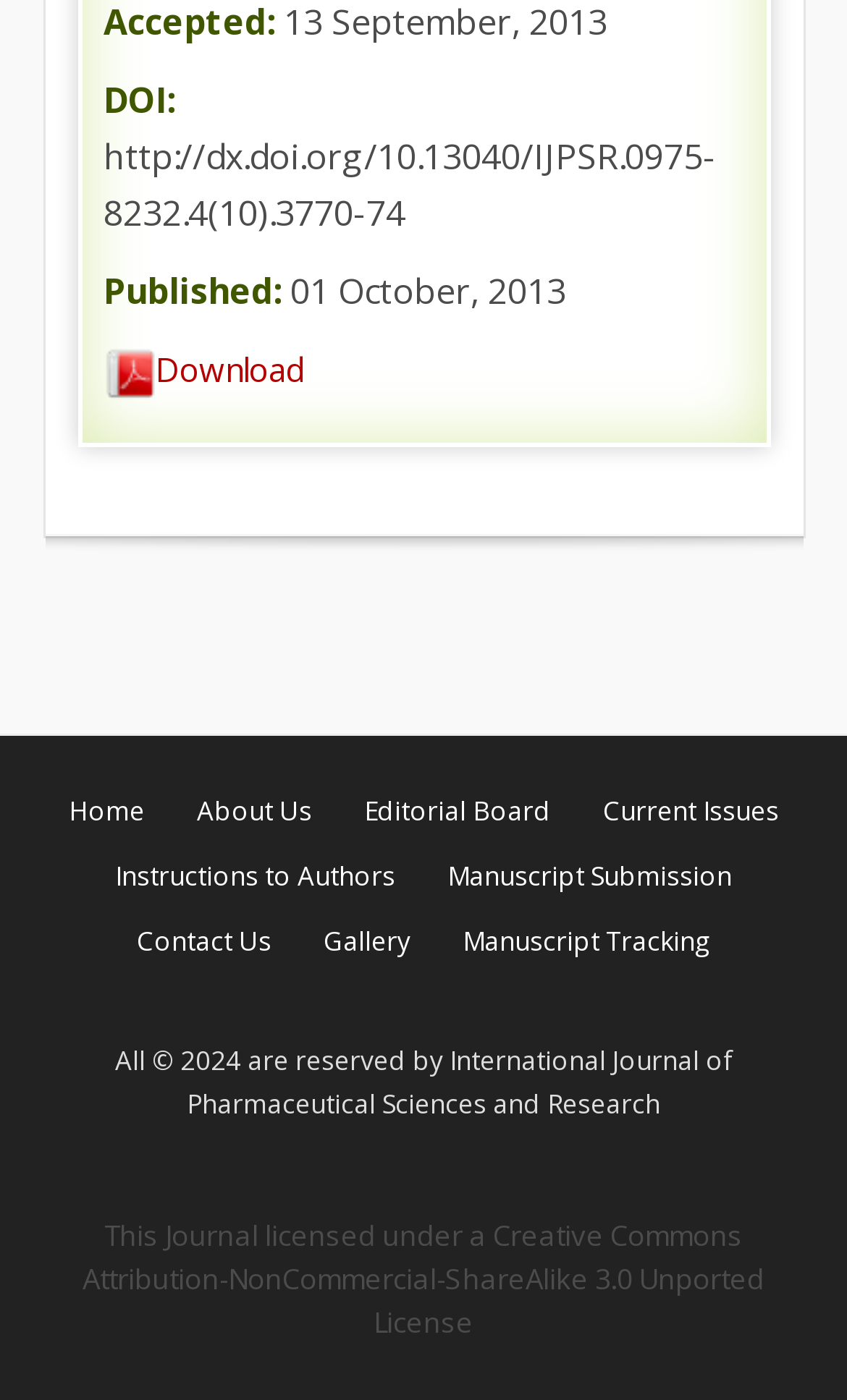Bounding box coordinates should be in the format (top-left x, top-left y, bottom-right x, bottom-right y) and all values should be floating point numbers between 0 and 1. Determine the bounding box coordinate for the UI element described as: Contact Us

[0.136, 0.659, 0.346, 0.685]